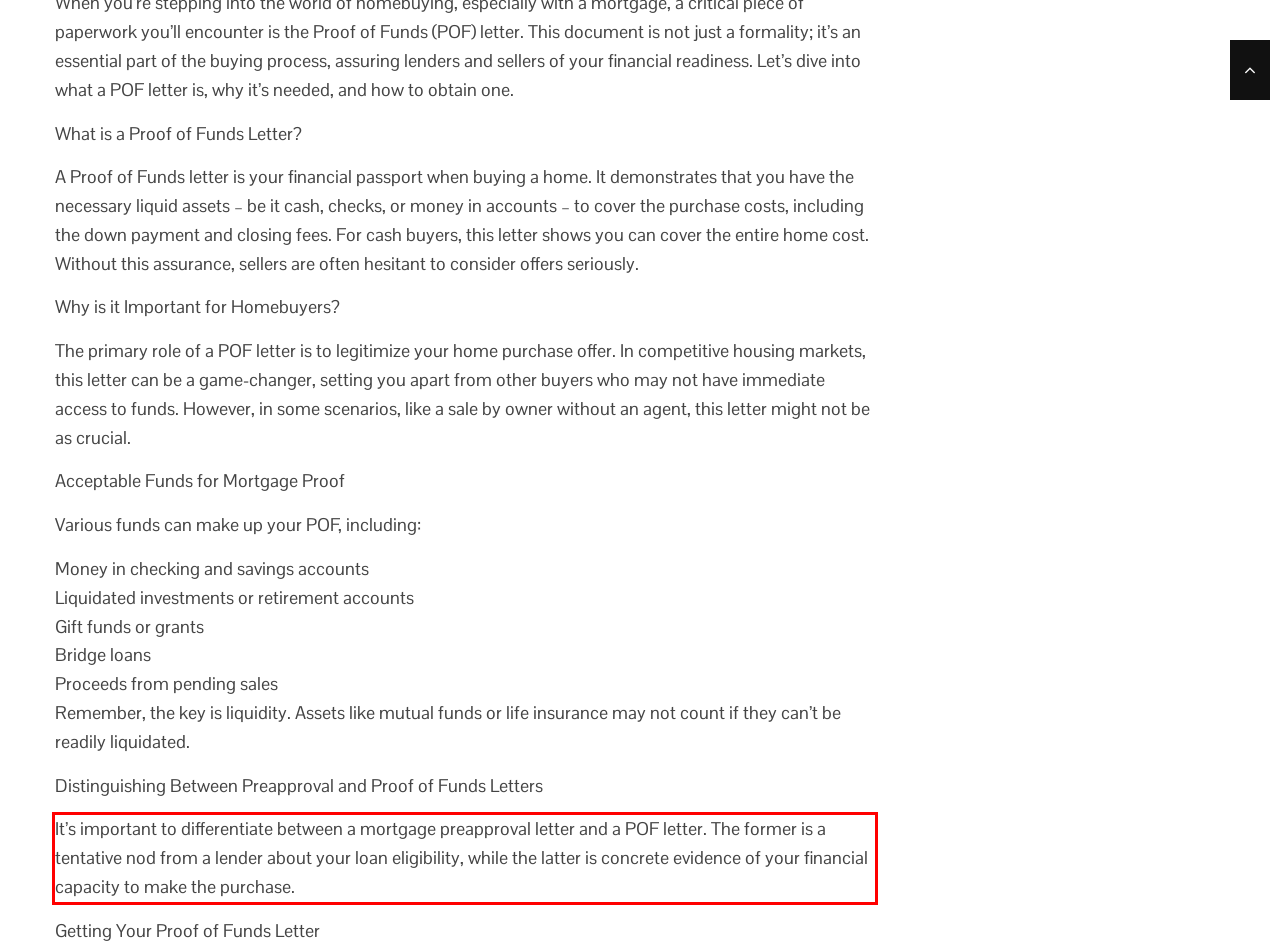Please extract the text content within the red bounding box on the webpage screenshot using OCR.

It’s important to differentiate between a mortgage preapproval letter and a POF letter. The former is a tentative nod from a lender about your loan eligibility, while the latter is concrete evidence of your financial capacity to make the purchase.